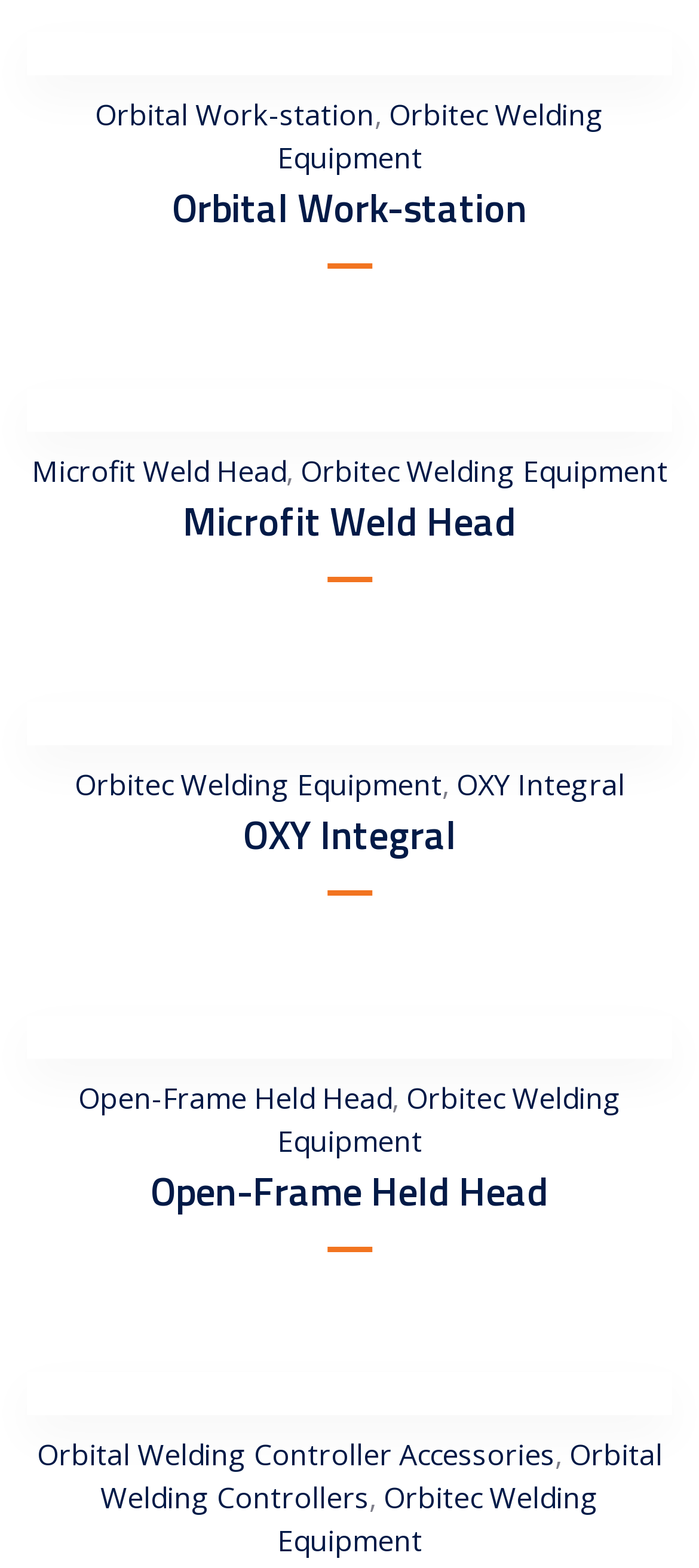Determine the bounding box coordinates of the element that should be clicked to execute the following command: "click on Microfit Weld Head".

[0.045, 0.288, 0.409, 0.313]